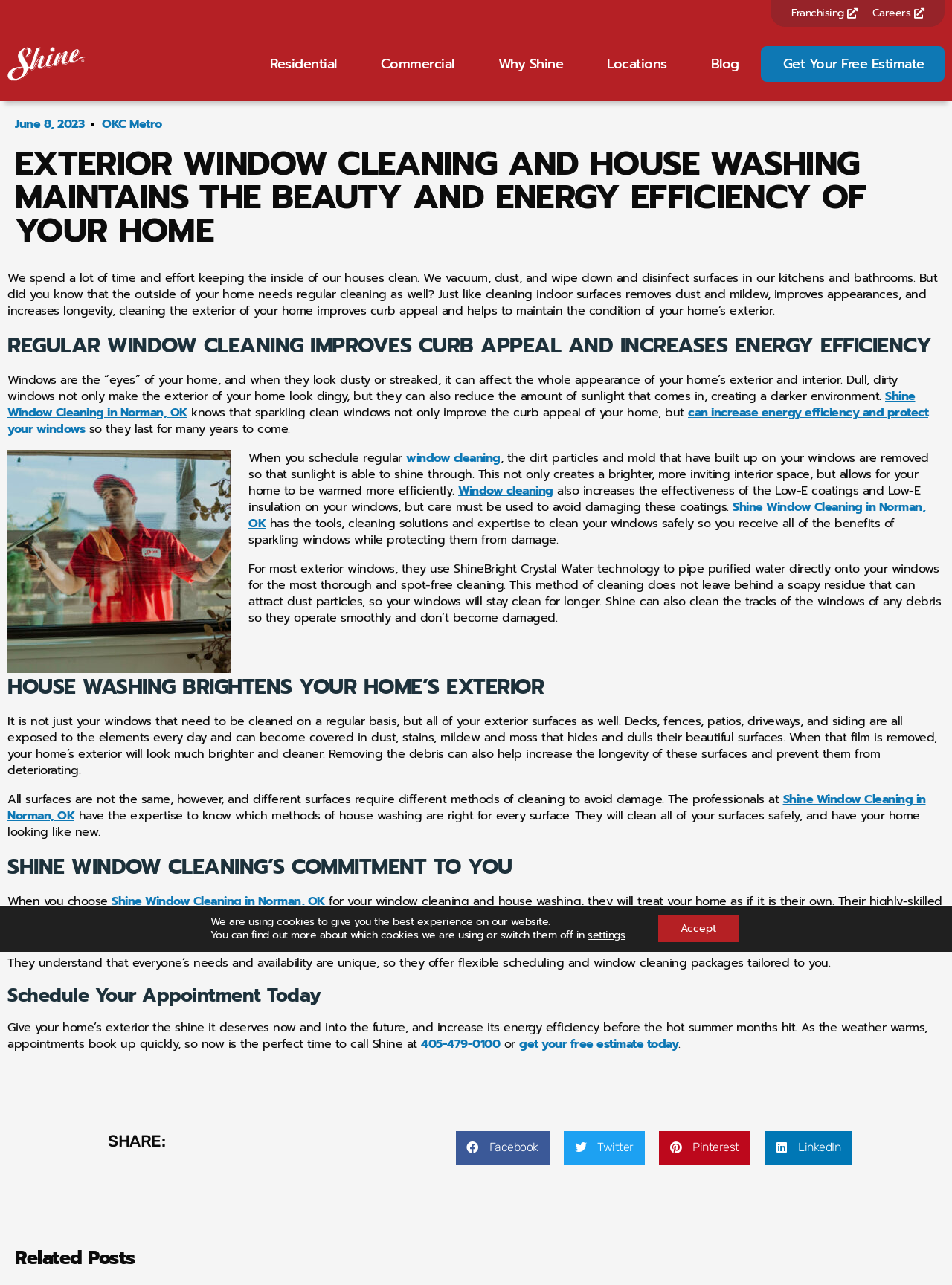Find the bounding box coordinates of the element to click in order to complete this instruction: "Read about House Washing". The bounding box coordinates must be four float numbers between 0 and 1, denoted as [left, top, right, bottom].

[0.008, 0.539, 0.992, 0.561]